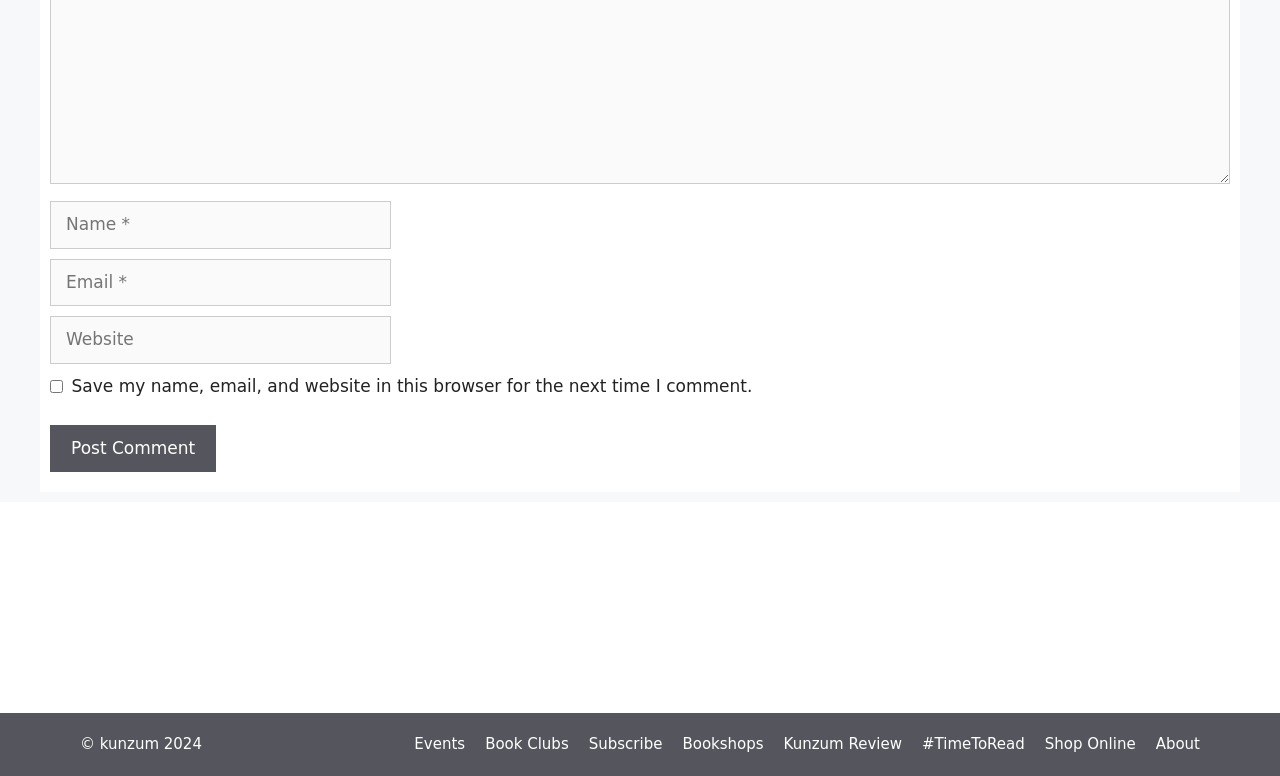Reply to the question with a single word or phrase:
How many links are present in the footer section?

9